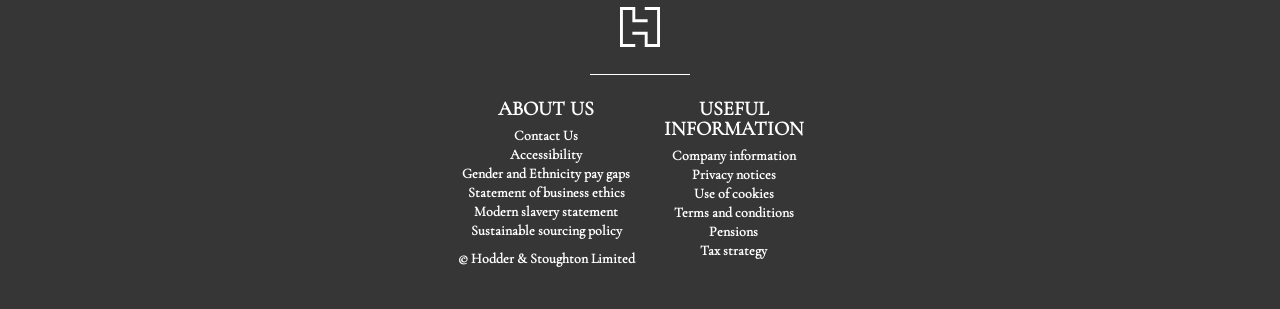How many links are there under 'USEFUL INFORMATION'?
Please analyze the image and answer the question with as much detail as possible.

The 'USEFUL INFORMATION' section has six links listed below it, including 'Company information', 'Privacy notices', 'Use of cookies', 'Terms and conditions', 'Pensions', and 'Tax strategy'.